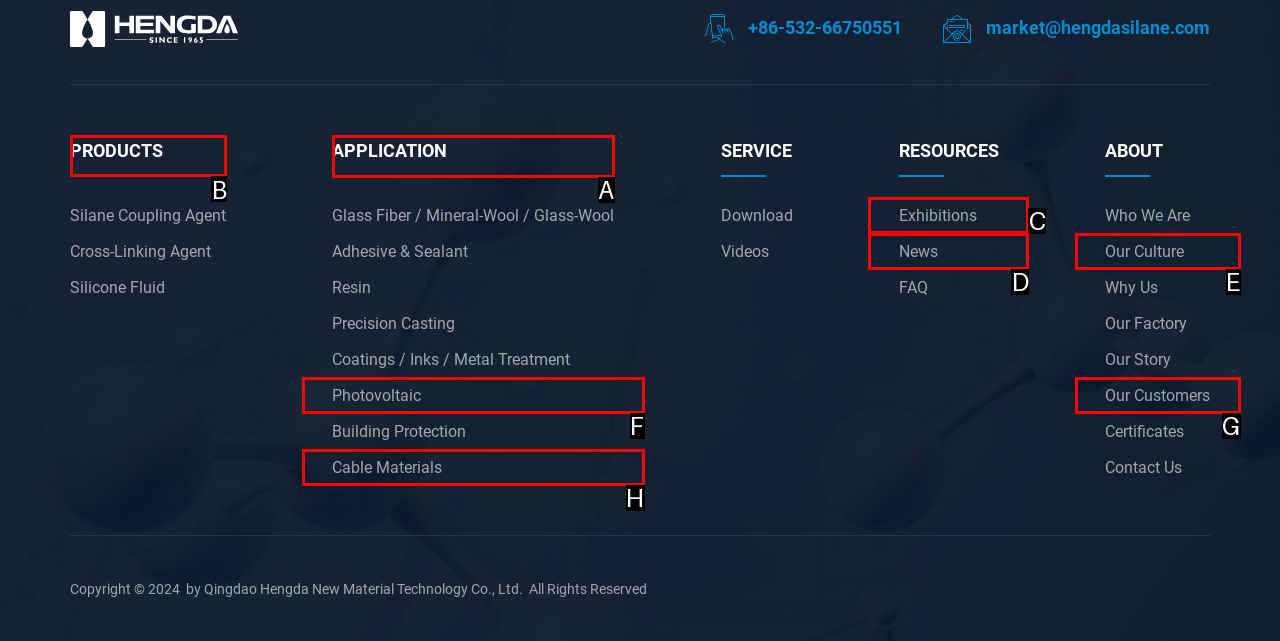Identify the correct UI element to click to follow this instruction: Click the PRODUCTS link
Respond with the letter of the appropriate choice from the displayed options.

B